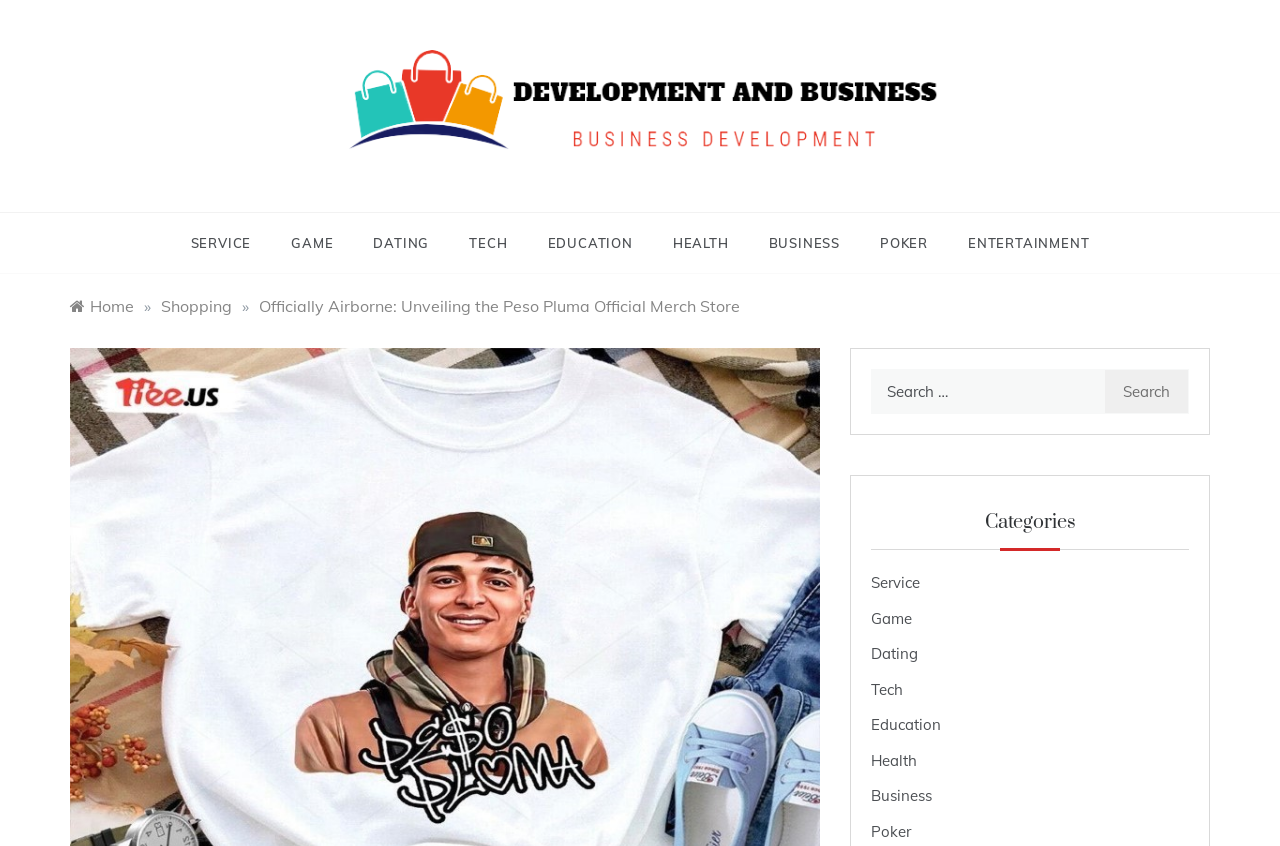Articulate a complete and detailed caption of the webpage elements.

The webpage is about the official merchandise store of Peso Pluma, with a focus on development and business. At the top, there is a link and an image with the text "Development And Business". Below this, there is a heading with the same text, accompanied by a link and a static text "Business Development".

On the left side of the page, there are several links categorized by topics, including SERVICE, GAME, DATING, TECH, EDUCATION, HEALTH, BUSINESS, and POKER. These links are arranged in a horizontal row, with each link positioned next to the other.

Above the categorized links, there is a navigation section with breadcrumbs, which includes links to the home page, shopping, and the current page. The breadcrumbs are separated by a "»" symbol.

On the right side of the page, there is a search bar with a label "Search for:" and a search button. Below the search bar, there is a heading "Categories" followed by a list of links to various categories, including Service, Game, Dating, Tech, Education, Health, Business, and Poker. These links are arranged in a vertical column, with each link positioned below the other.

Overall, the webpage appears to be a merchandise store with a focus on development and business, offering various categories of products and a search function to facilitate navigation.